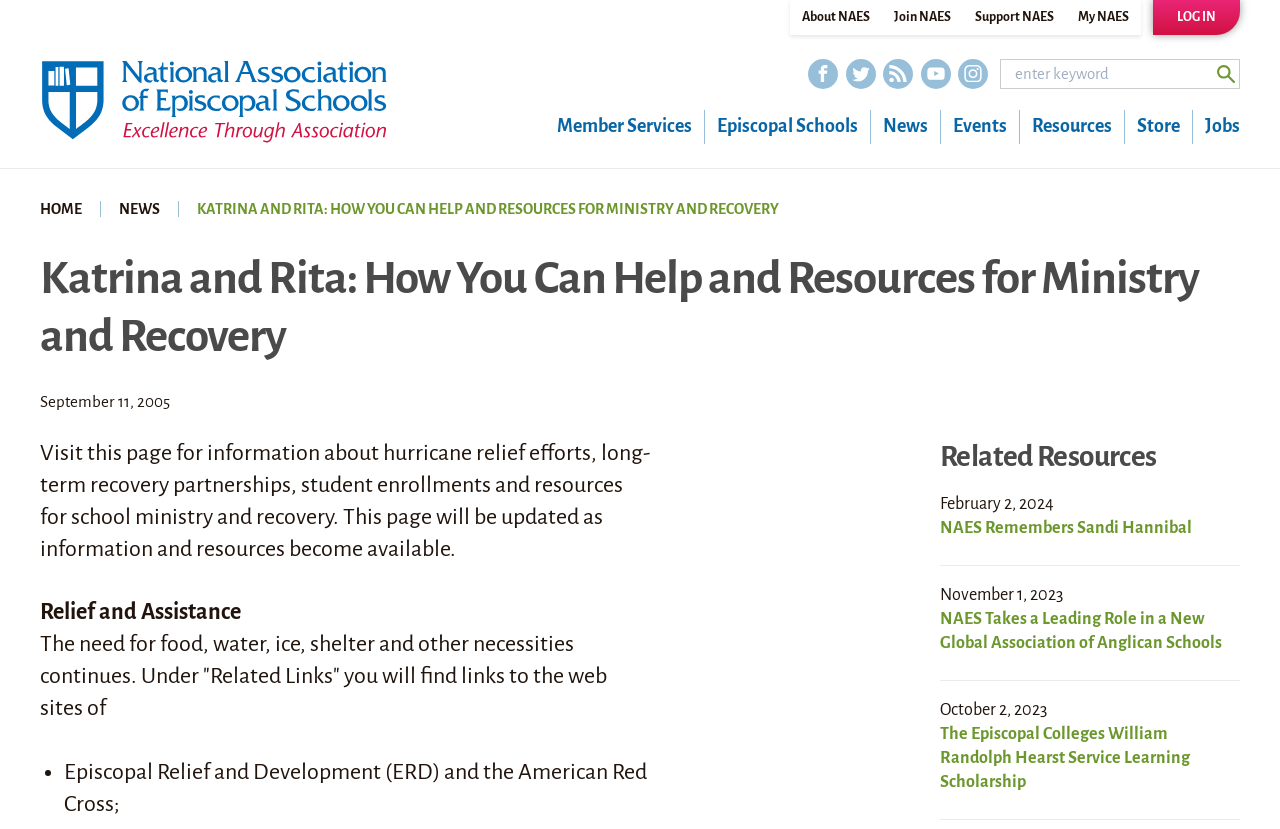Answer with a single word or phrase: 
What is the purpose of this webpage?

Hurricane relief efforts and resources